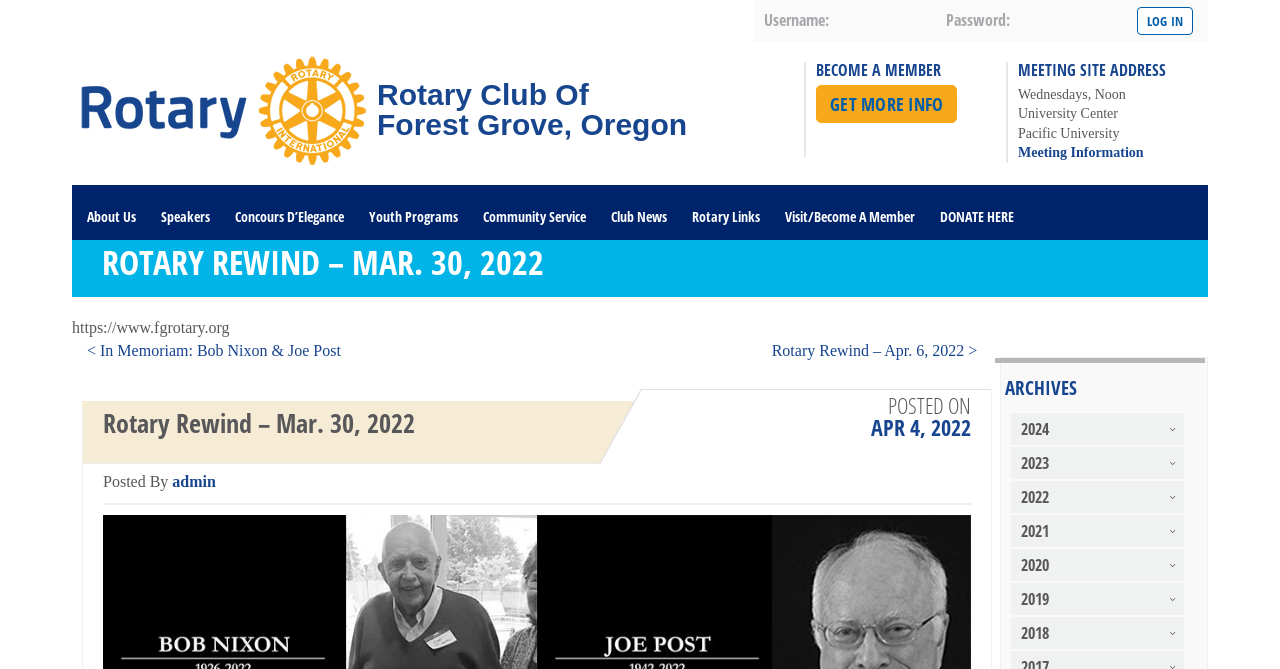Determine the webpage's heading and output its text content.

Rotary Club Of
Forest Grove, Oregon